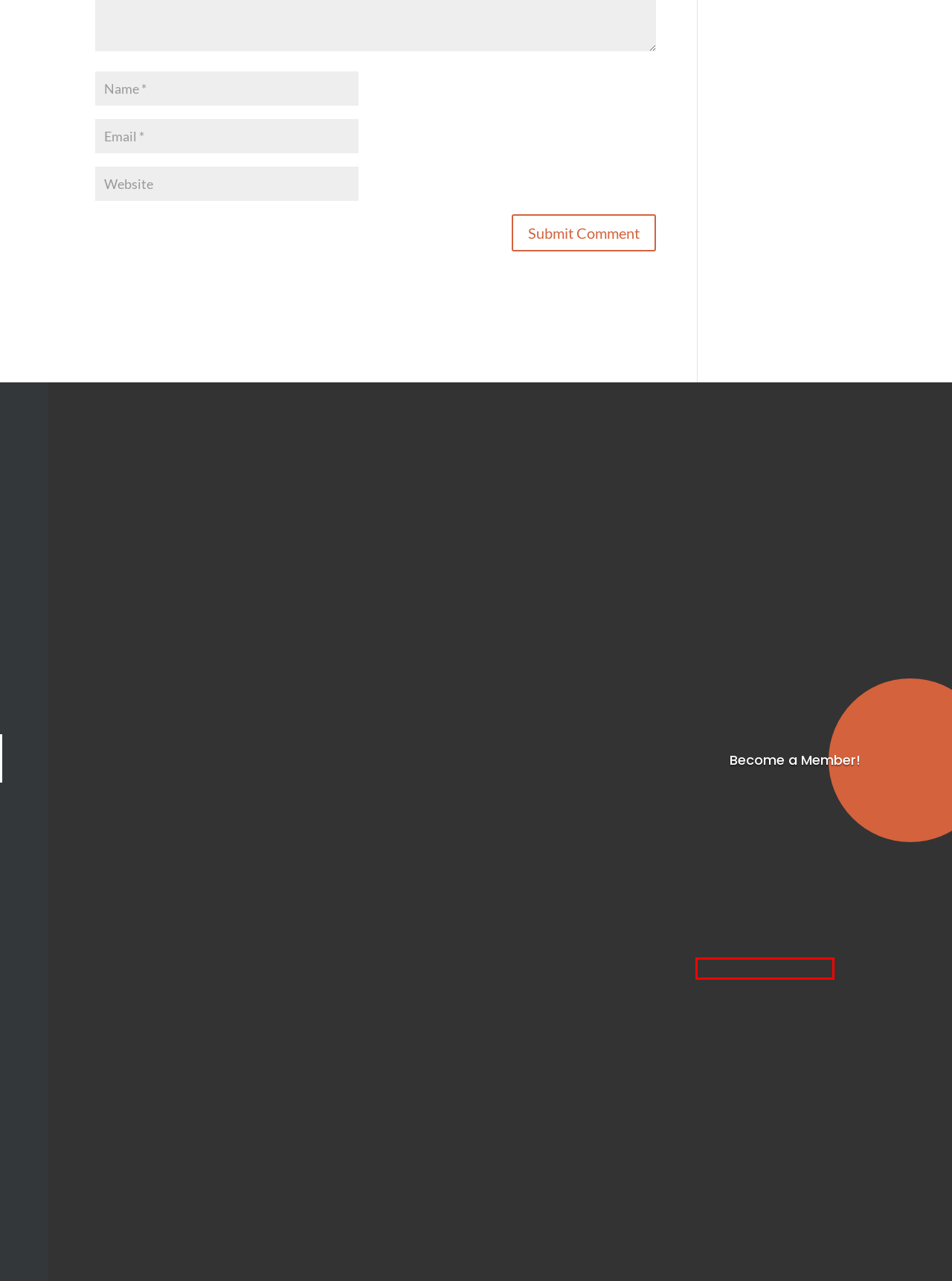You have a screenshot of a webpage with a red rectangle bounding box around a UI element. Choose the best description that matches the new page after clicking the element within the bounding box. The candidate descriptions are:
A. Events Archive - Bicycle Coalition of Greater Philadelphia
B. Vision Zero News Listings - Bicycle Coalition of Greater Philadelphia
C. Bike Shops | Bicycle Shops in Philadelphia
D. Sponsorship Opportunities
E. Our Team | Bicycle Coalition of Greater Philadelphia
F. Vision Zero Conference 2020 - Bicycle Coalition of Greater Philadelphia
G. Bicycle Coalition of Greater Philadelphia
H. vz2020 -

E